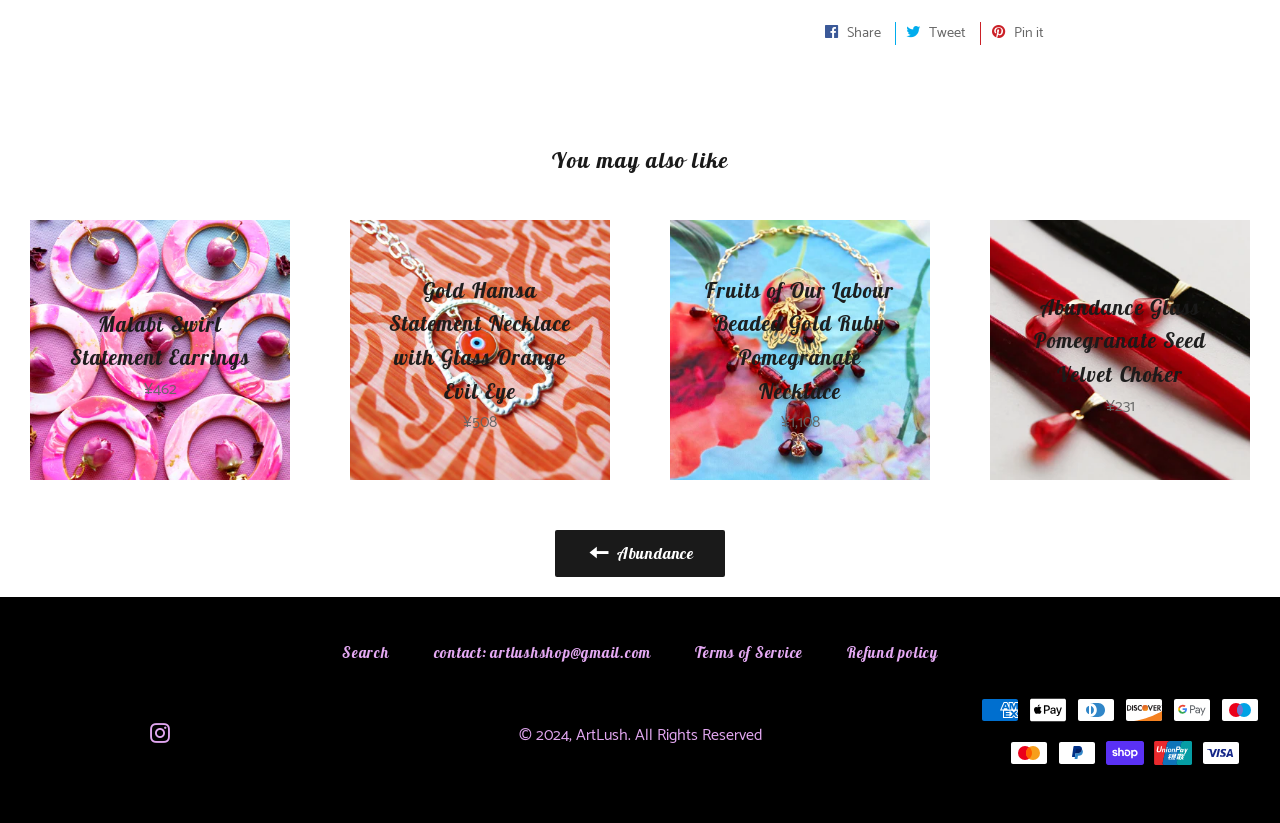Locate the bounding box of the UI element with the following description: "ArtLush".

[0.45, 0.877, 0.49, 0.91]